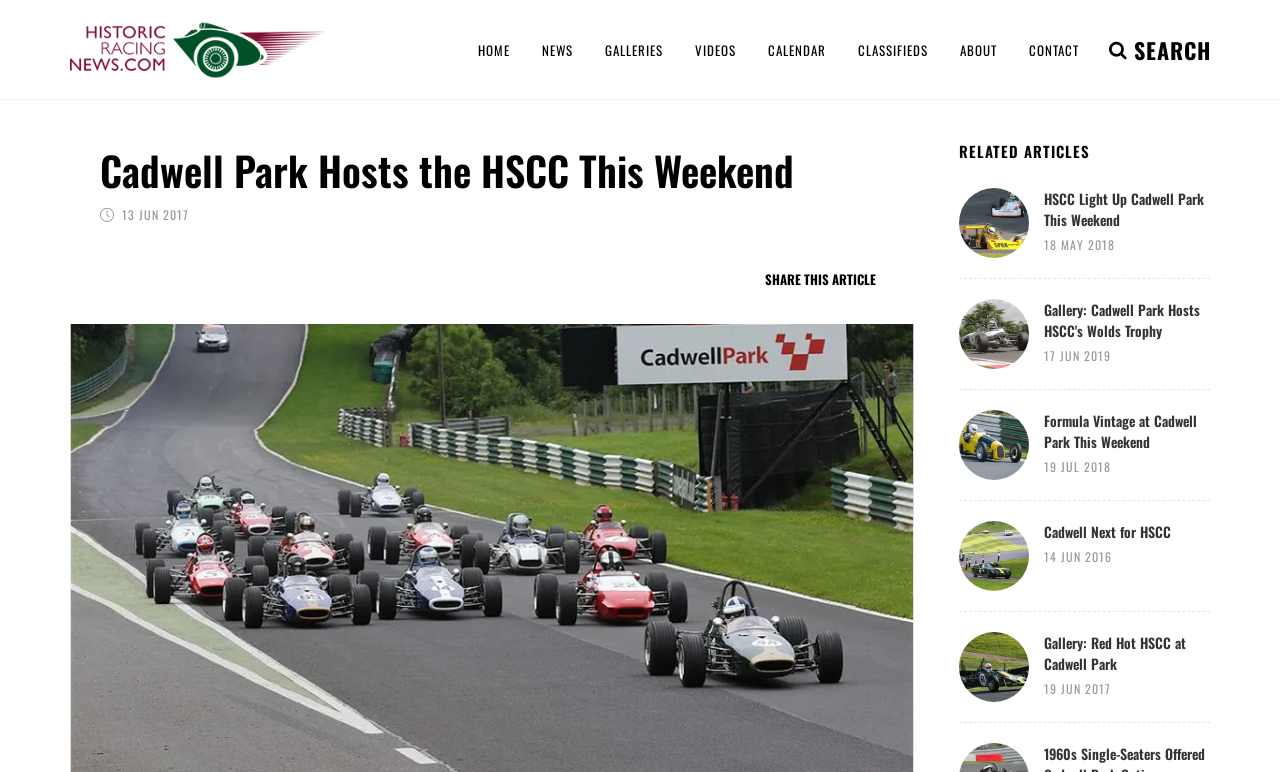Utilize the details in the image to give a detailed response to the question: How many navigation links are at the top of the page?

I counted the number of links at the top of the page, starting from 'HOME' and ending at 'CONTACT', and found 8 links in total.